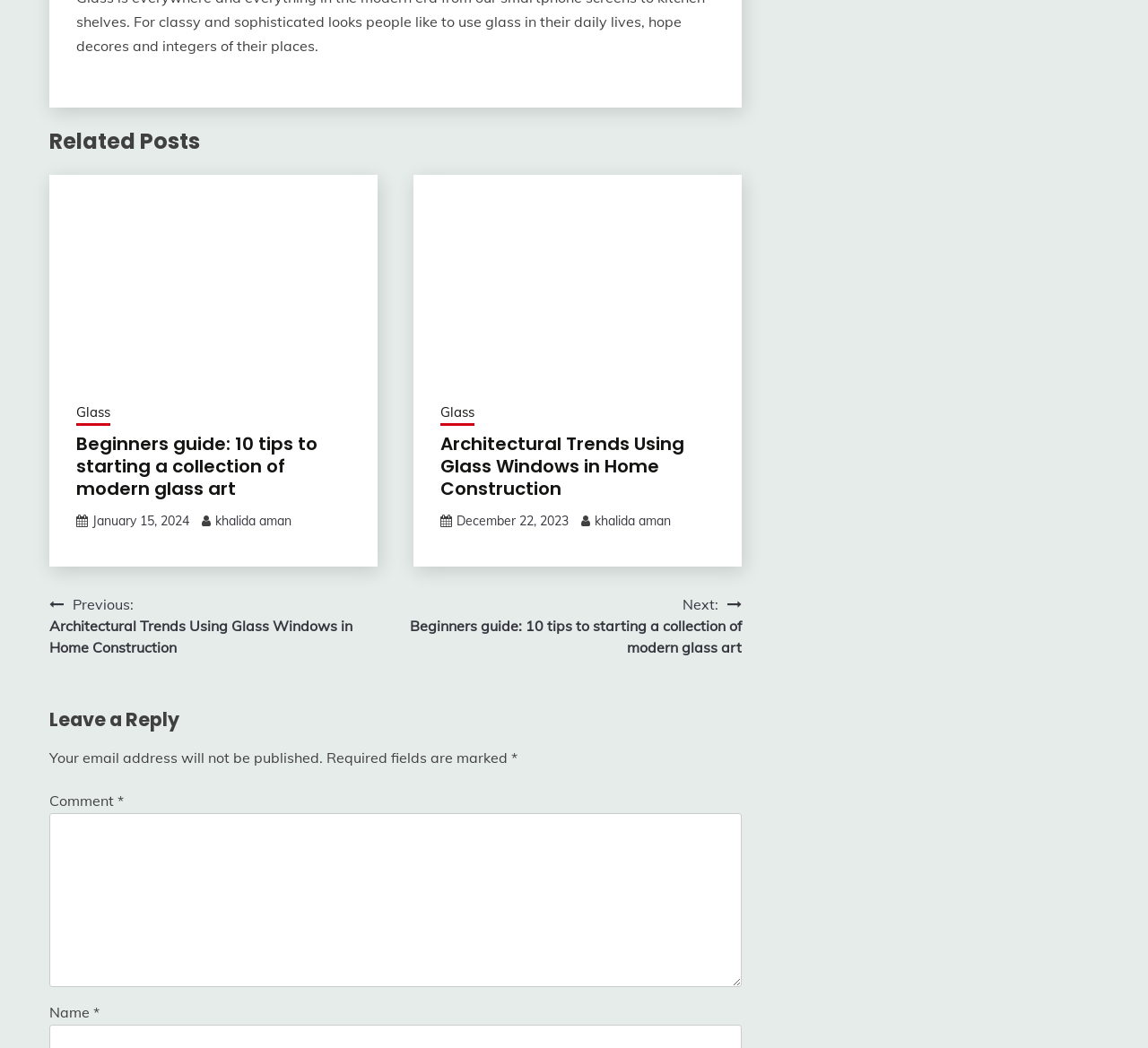Please identify the bounding box coordinates of the element I need to click to follow this instruction: "Click on 'collection of modern glass art'".

[0.066, 0.193, 0.305, 0.366]